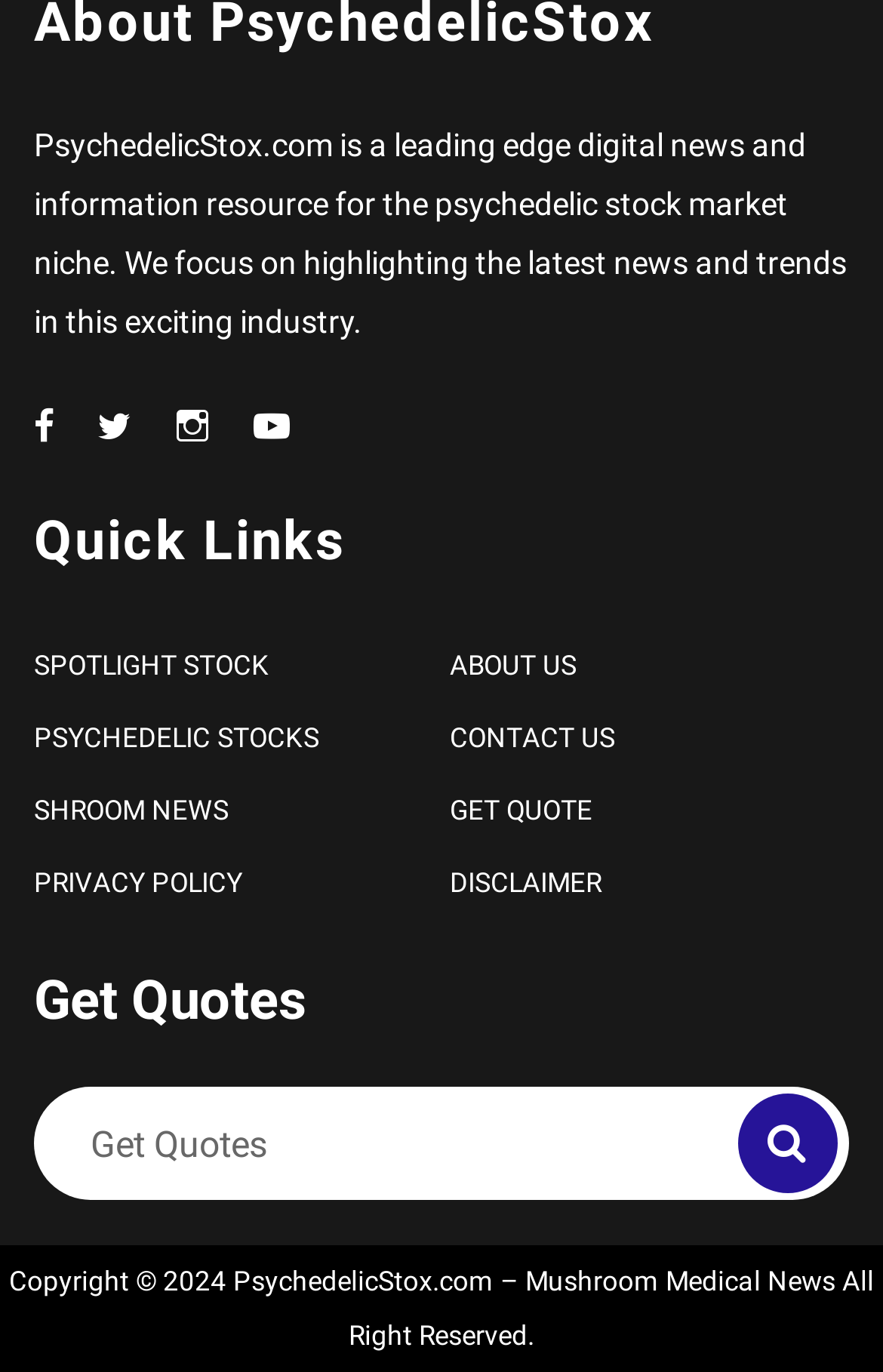Answer the question with a single word or phrase: 
How many quick links are available?

6